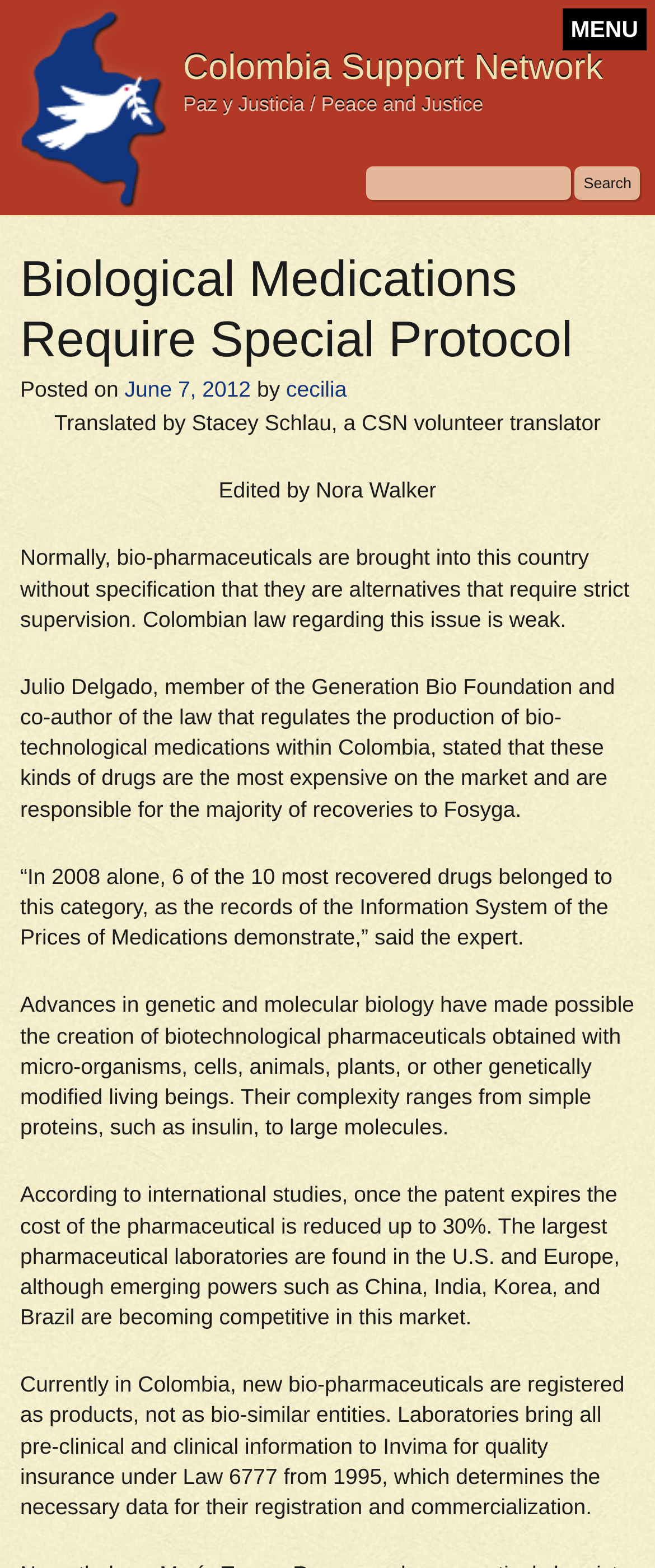Bounding box coordinates are specified in the format (top-left x, top-left y, bottom-right x, bottom-right y). All values are floating point numbers bounded between 0 and 1. Please provide the bounding box coordinate of the region this sentence describes: June 7, 2012

[0.19, 0.24, 0.383, 0.256]